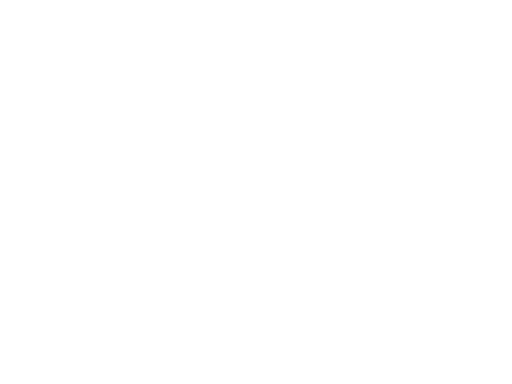What is the weekly rent of the apartment?
Provide a concise answer using a single word or phrase based on the image.

$410